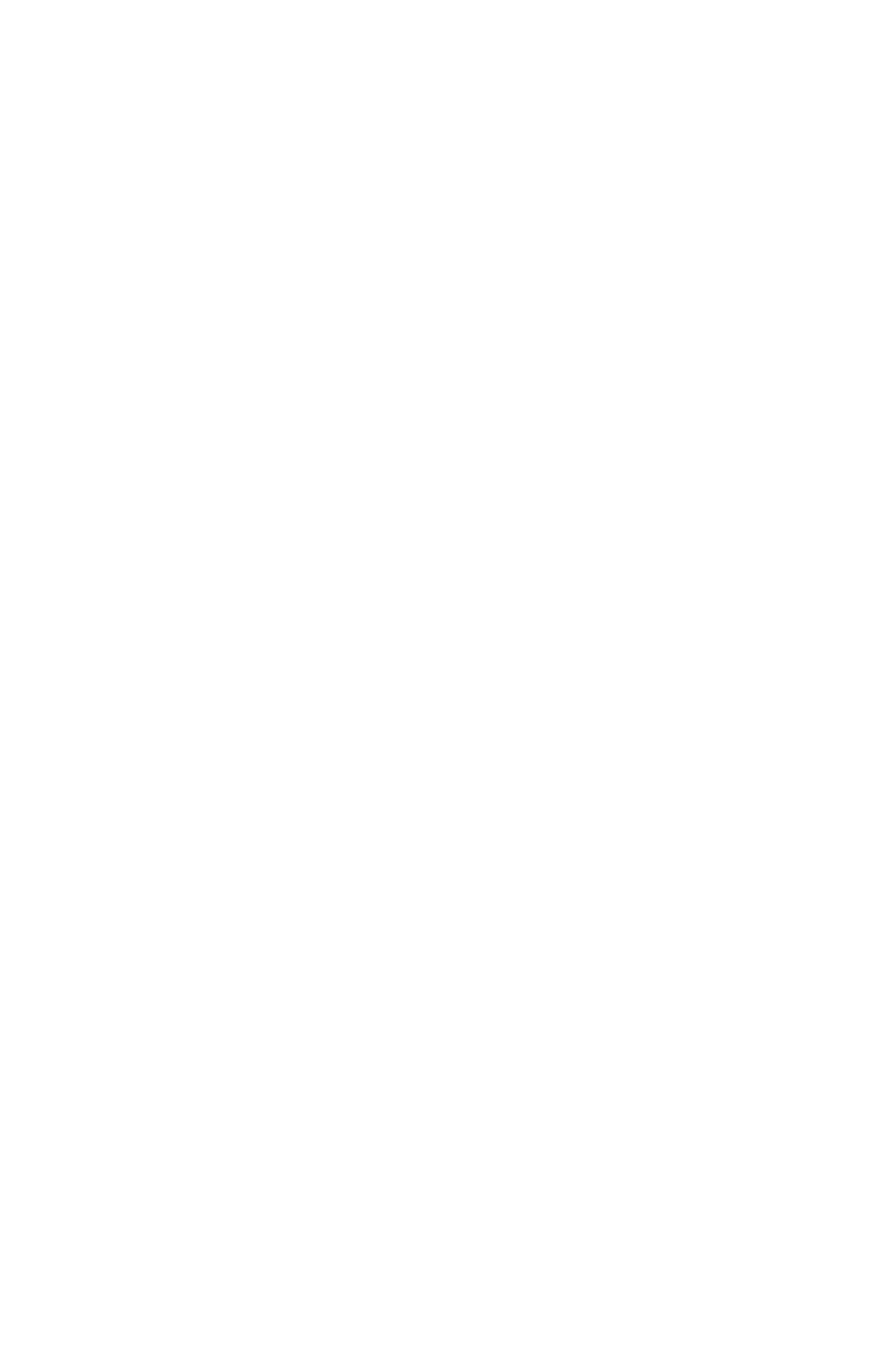Identify the bounding box coordinates of the area you need to click to perform the following instruction: "View contact information".

[0.077, 0.149, 0.254, 0.175]